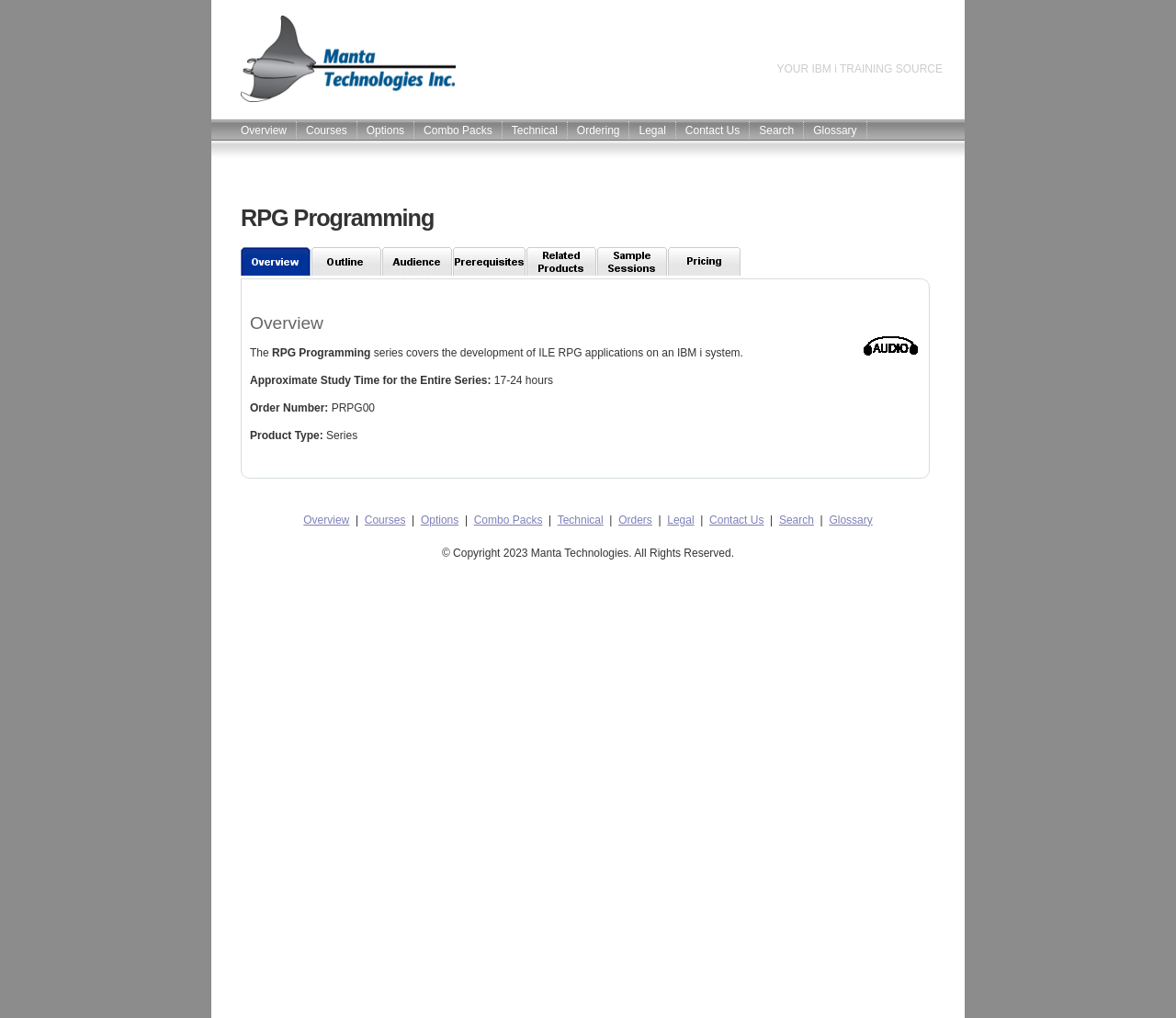Articulate a complete and detailed caption of the webpage elements.

The webpage is about Manta Technologies Inc. and focuses on RPG Programming. At the top, there is a logo image with the text "Manta alt" and a heading that reads "YOUR IBM i TRAINING SOURCE". Below this, there are several links to different sections of the website, including "Overview", "Courses", "Options", and more.

Further down, there is a heading that reads "RPG Programming" and a table with several rows. Each row has an image and a brief description of a course or resource, such as "View course overview and duration", "View an outline", and "View the audience description". There are six rows in total, each with a similar layout.

To the right of the table, there is a heading that reads "Overview" and an image labeled "Audio". Below this, there is a block of text that describes the RPG Programming series, including the approximate study time required to complete the entire series.

Further down, there are several lines of text that provide additional information about the product, including the order number, product type, and a brief description. There are also several links to other sections of the website, including "Overview", "Courses", and "Contact Us".

At the very bottom of the page, there is a copyright notice that reads "© Copyright 2023 Manta Technologies. All Rights Reserved."